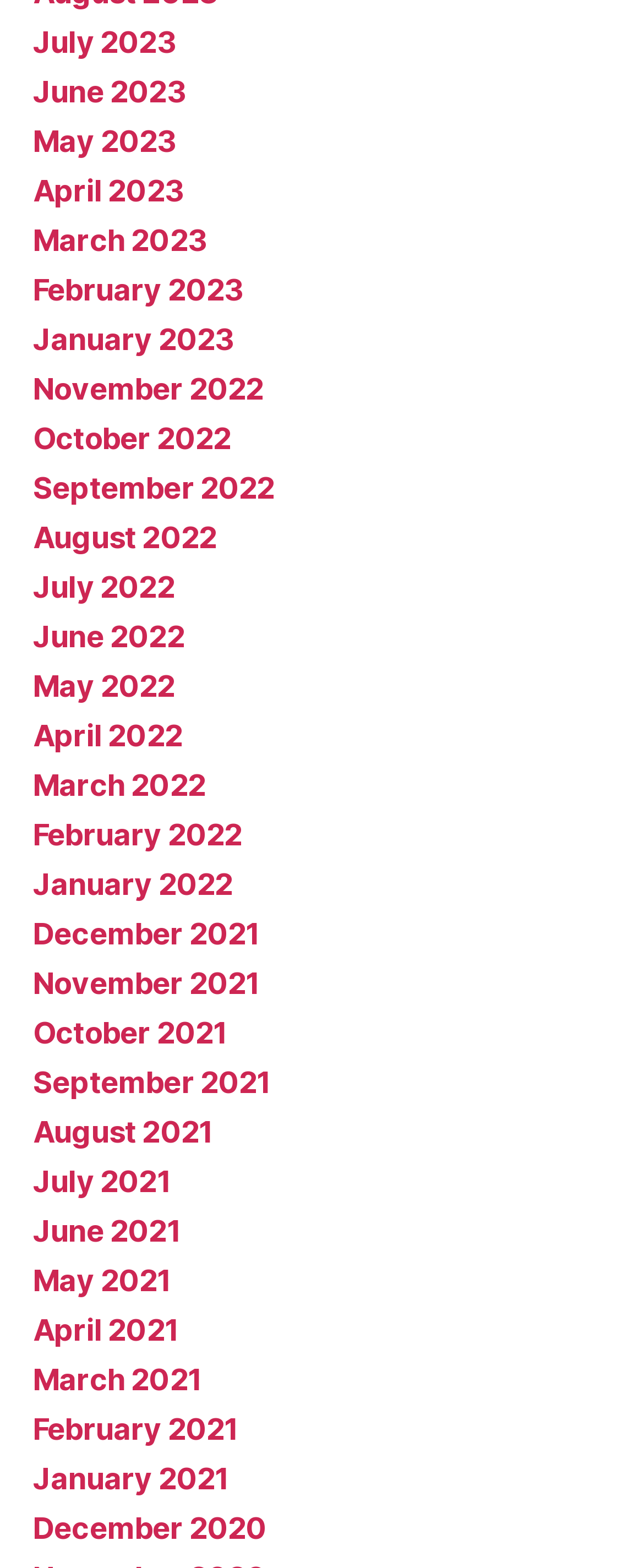How many years are represented on the webpage?
Look at the image and respond with a one-word or short phrase answer.

3